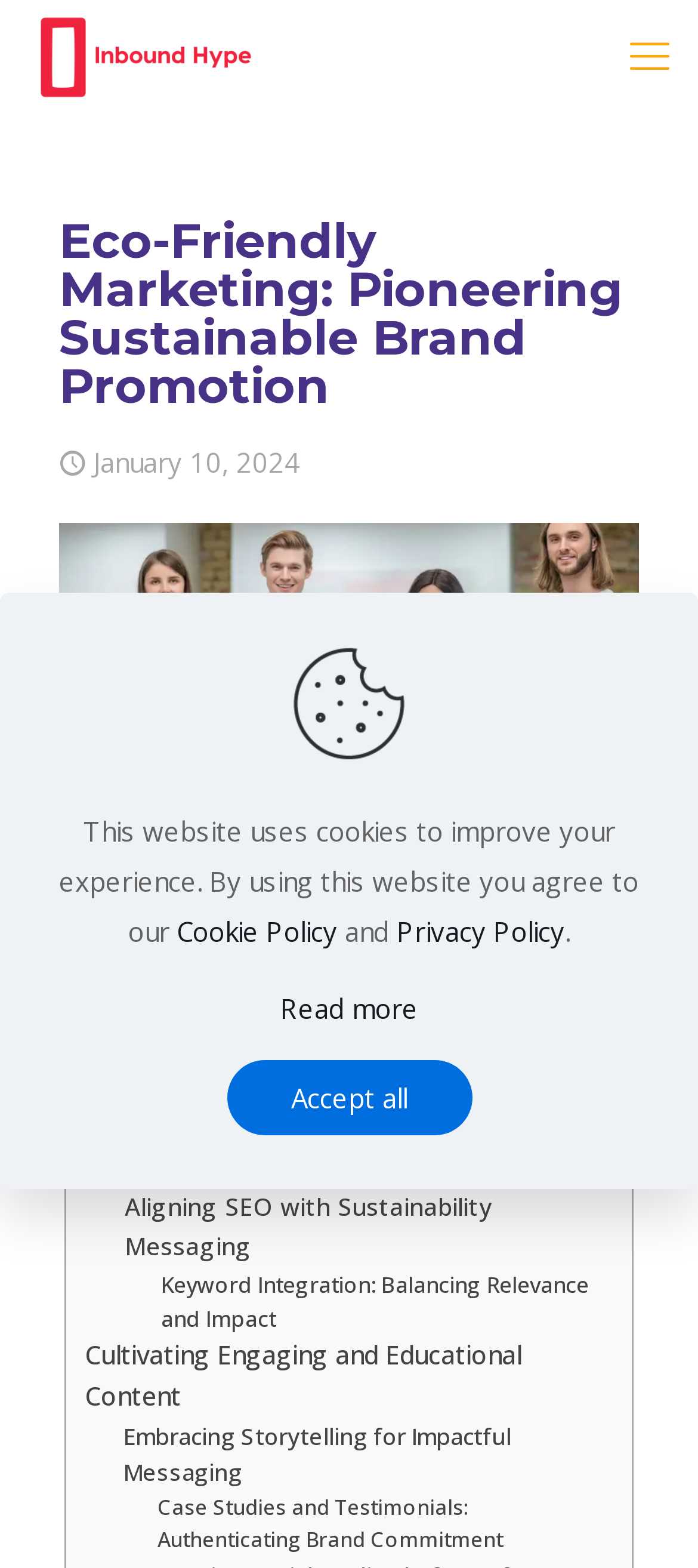Please locate the bounding box coordinates of the element that should be clicked to complete the given instruction: "Read more about Eco-Friendly Marketing".

[0.401, 0.627, 0.599, 0.659]